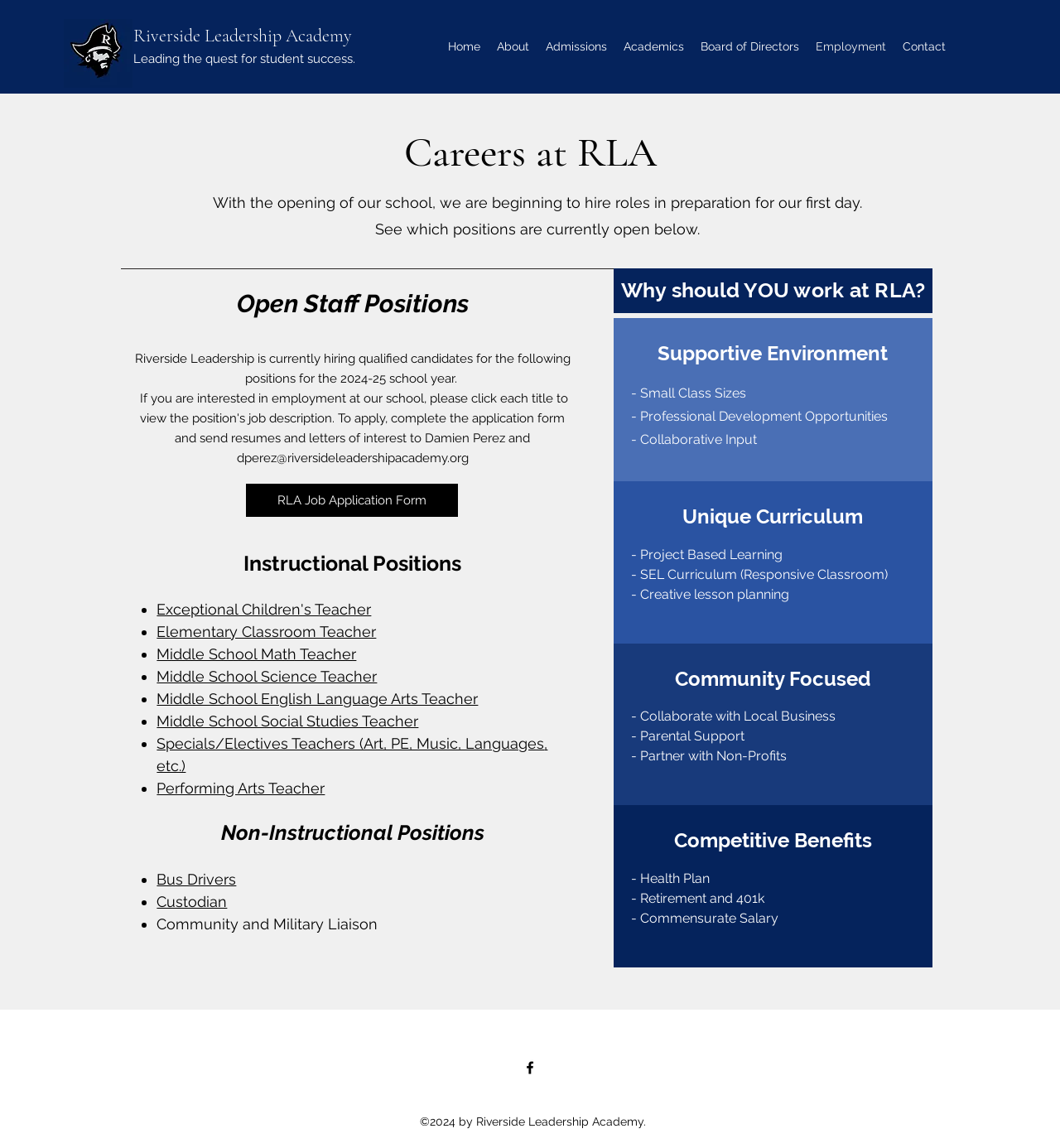Highlight the bounding box coordinates of the element you need to click to perform the following instruction: "Fill out the RLA Job Application Form."

[0.232, 0.421, 0.432, 0.45]